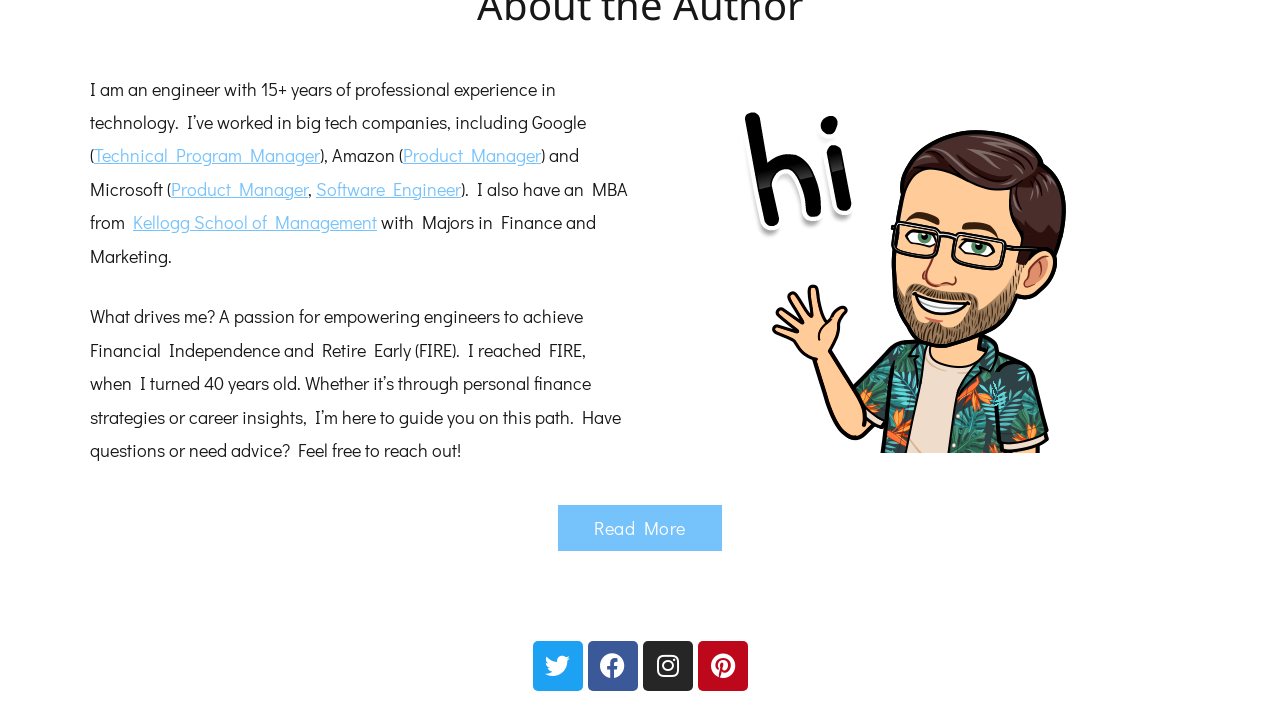Can you find the bounding box coordinates for the element that needs to be clicked to execute this instruction: "Explore the engineer's Pinterest profile"? The coordinates should be given as four float numbers between 0 and 1, i.e., [left, top, right, bottom].

[0.545, 0.914, 0.584, 0.985]